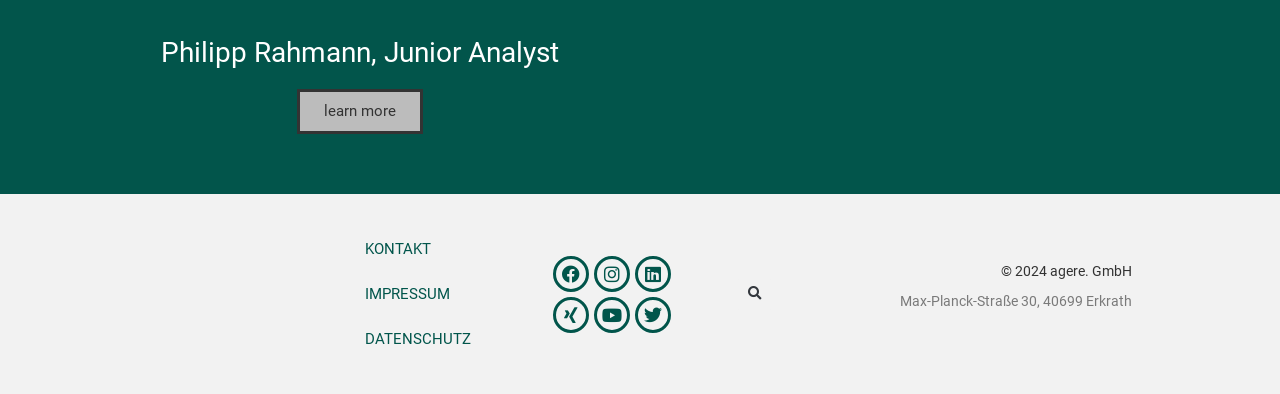Identify the bounding box coordinates of the section that should be clicked to achieve the task described: "Visit the Facebook page".

[0.432, 0.649, 0.46, 0.74]